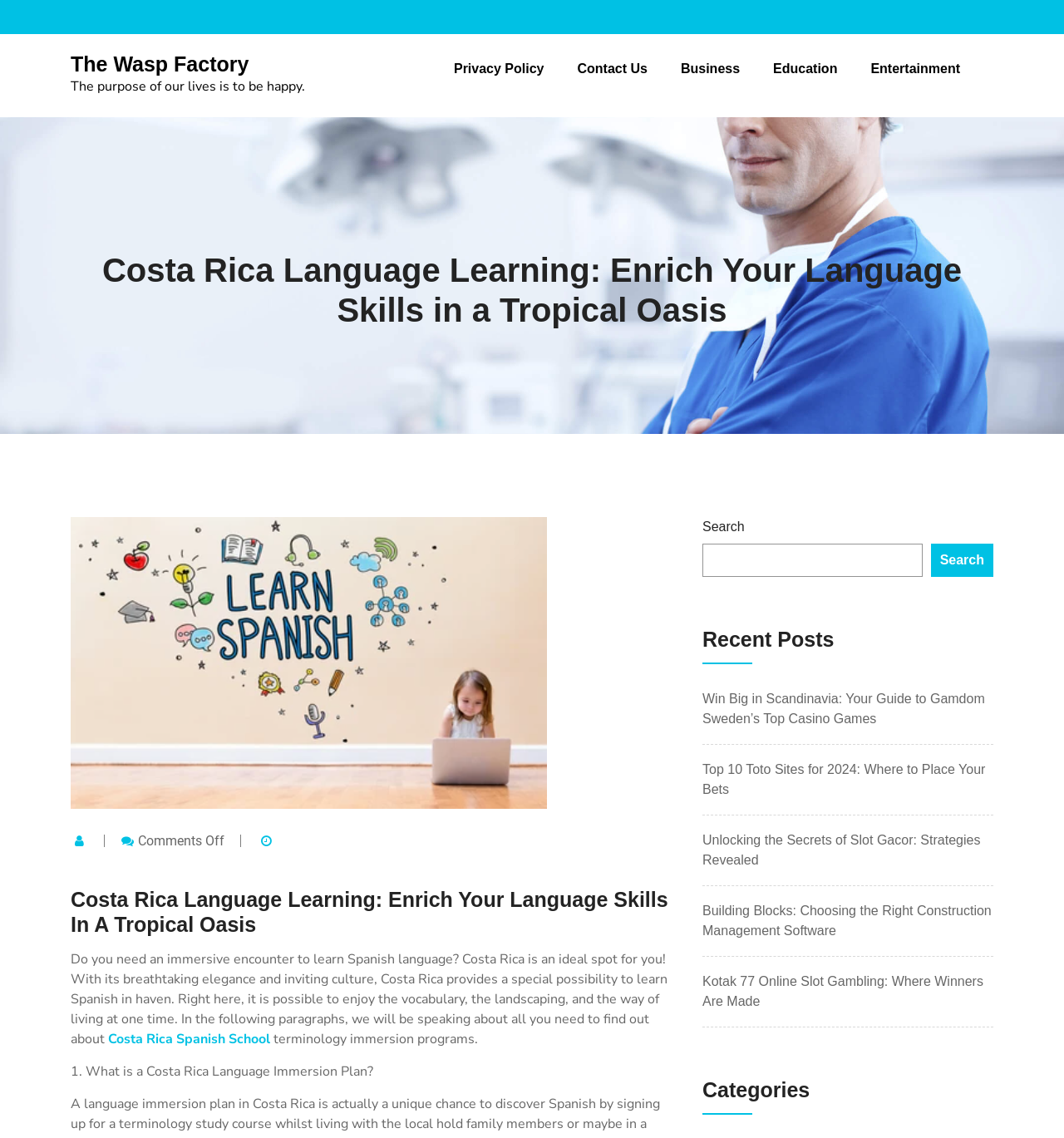Produce an elaborate caption capturing the essence of the webpage.

The webpage is about Costa Rica Language Learning, with a focus on enriching language skills in a tropical oasis. At the top, there is a heading with the title "The Wasp Factory" and a link with the same name, accompanied by a quote "The purpose of our lives is to be happy." Below this, there are several links to different pages, including "Privacy Policy", "Contact Us", "Business", "Education", and "Entertainment".

The main content of the page is divided into sections. The first section has a heading "Costa Rica Language Learning: Enrich Your Language Skills in a Tropical Oasis" and a link with the same name. Below this, there is a static text "Comments Off" and another static text "On Costa Rica Language Learning: Enrich Your Language Skills In A Tropical Oasis".

The next section has a heading with the same title as the previous one and a static text that describes the benefits of learning Spanish in Costa Rica. This text is followed by a link to "Costa Rica Spanish School" and a mention of terminology immersion programs.

Below this, there is a section with a heading "What is a Costa Rica Language Immersion Plan?" and a search bar with a button. On the right side of the search bar, there is a section with a heading "Recent Posts" that lists several links to different articles, including "Win Big in Scandinavia: Your Guide to Gamdom Sweden’s Top Casino Games", "Top 10 Toto Sites for 2024: Where to Place Your Bets", and others. Finally, there is a section with a heading "Categories" at the bottom of the page.